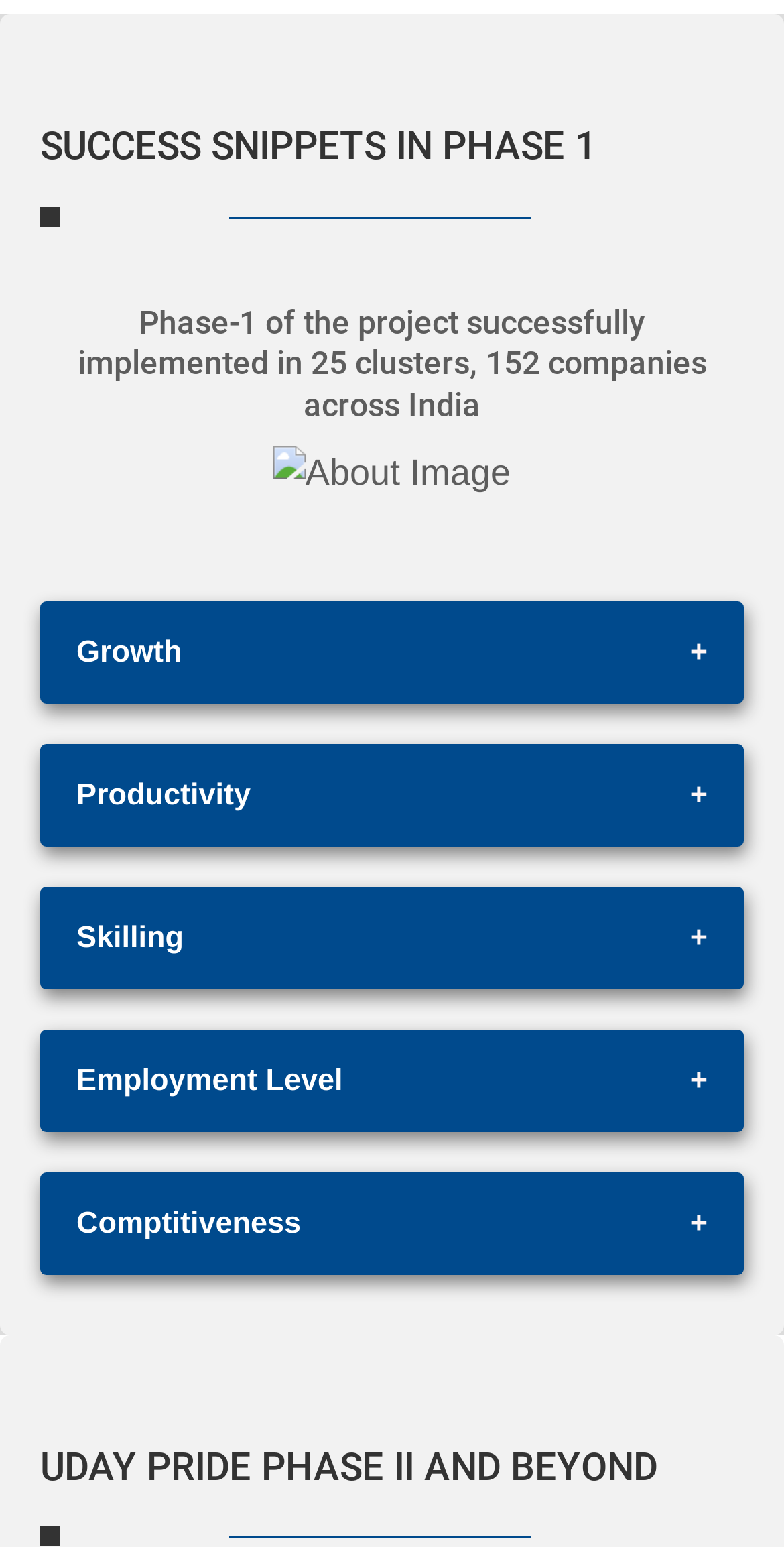What is the improvement in employment level?
Respond to the question with a single word or phrase according to the image.

8.6%